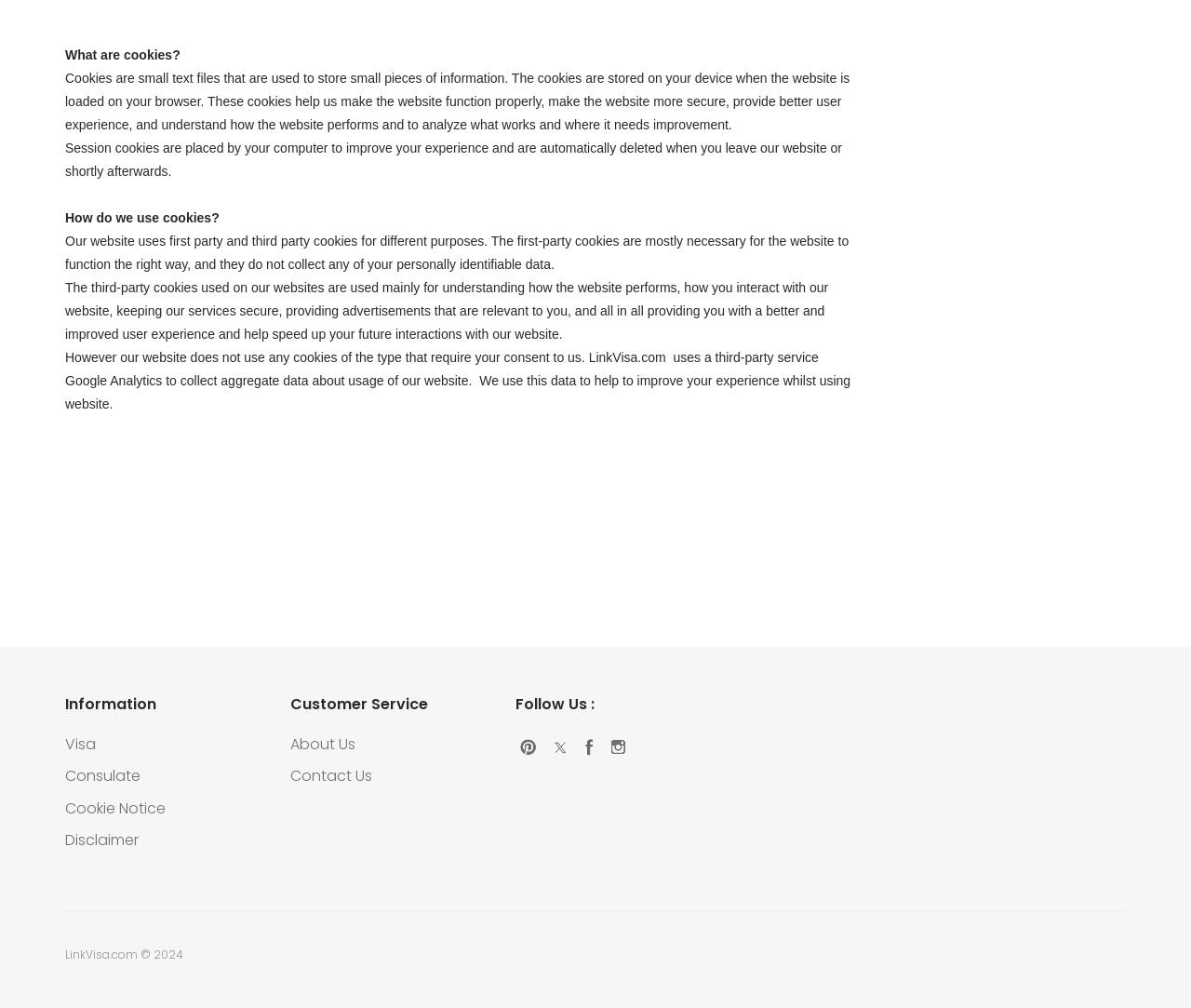Given the description Cookie Notice, predict the bounding box coordinates of the UI element. Ensure the coordinates are in the format (top-left x, top-left y, bottom-right x, bottom-right y) and all values are between 0 and 1.

[0.055, 0.792, 0.22, 0.813]